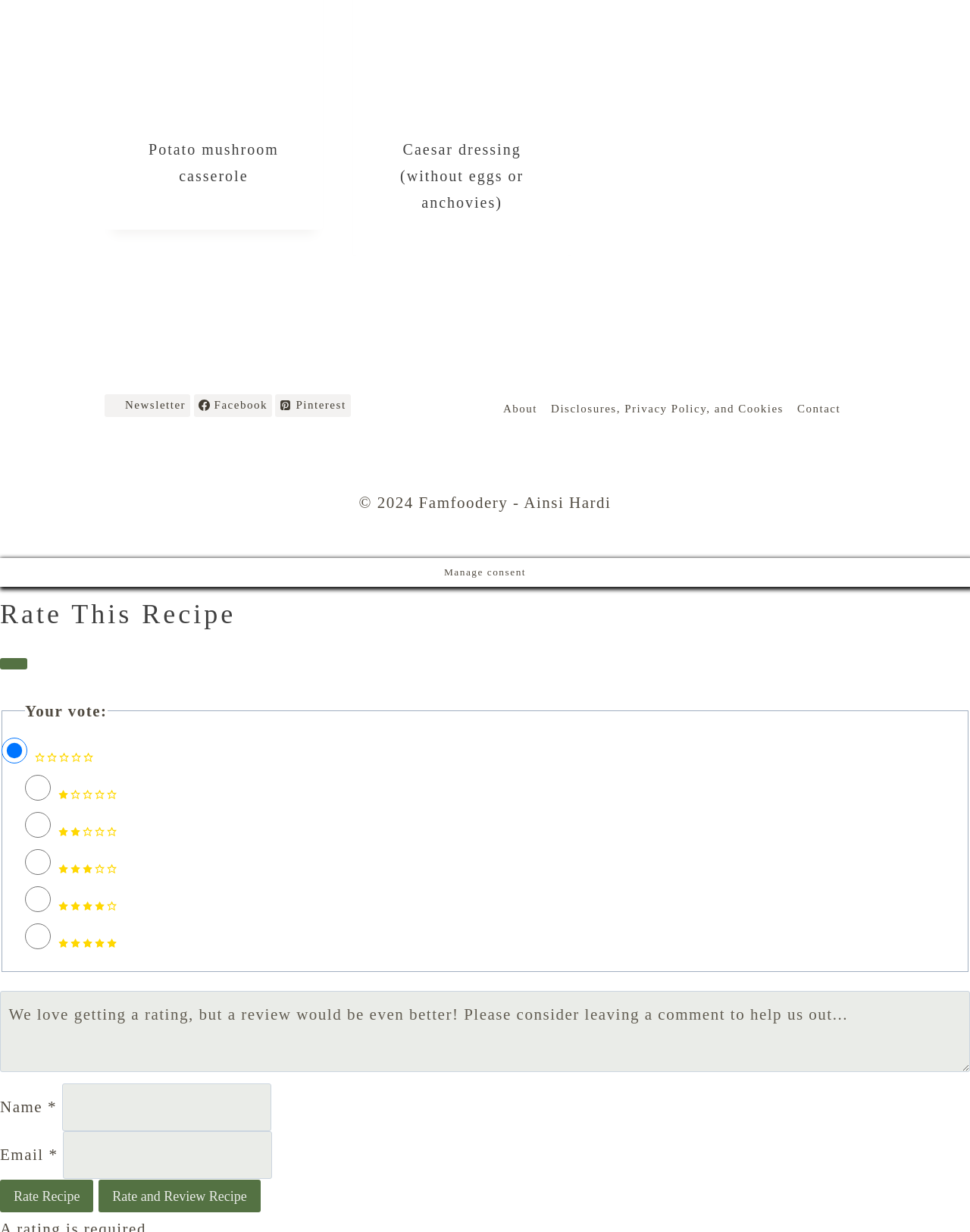Give a concise answer using one word or a phrase to the following question:
What is the copyright year mentioned on the webpage?

2024